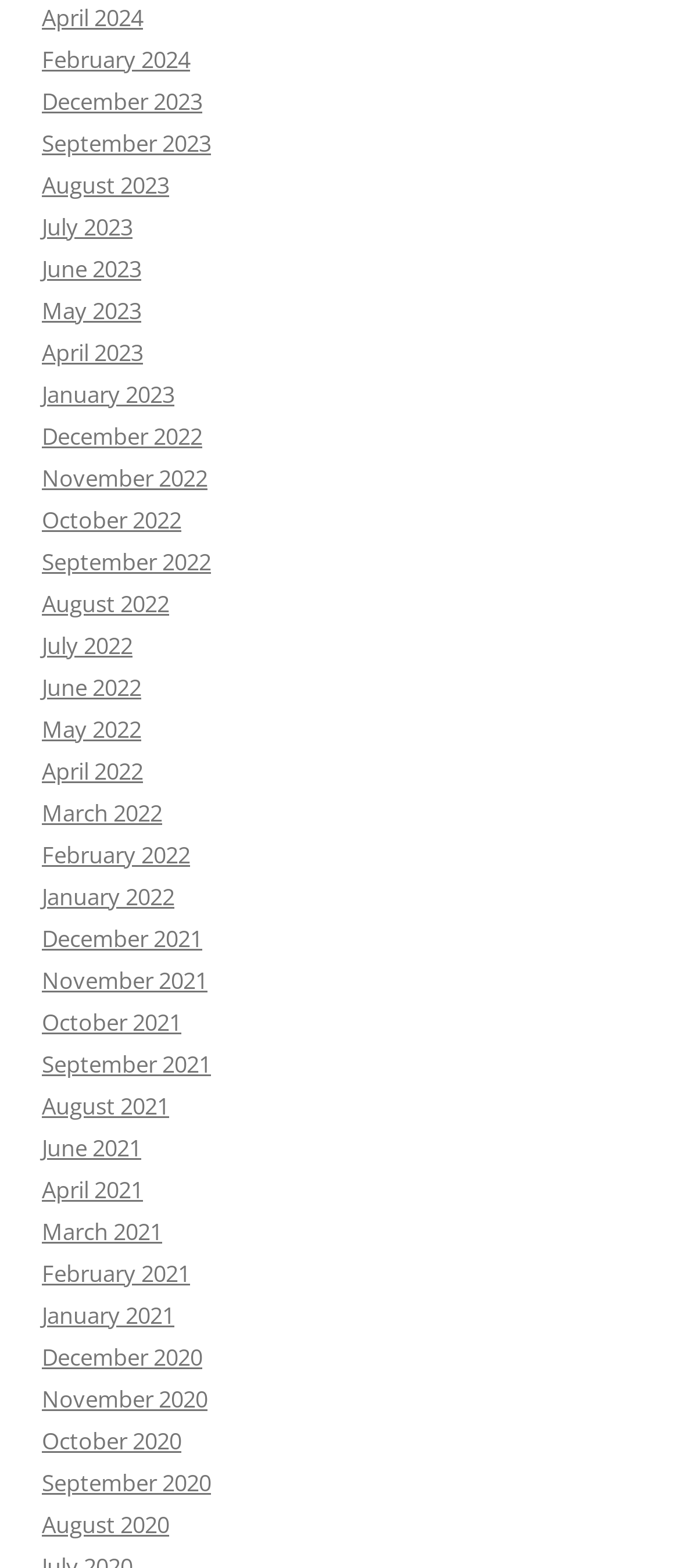Are there any months listed in 2021?
Look at the image and provide a detailed response to the question.

I found that there are several links with '2021' in their text, which indicates that there are months listed in 2021.